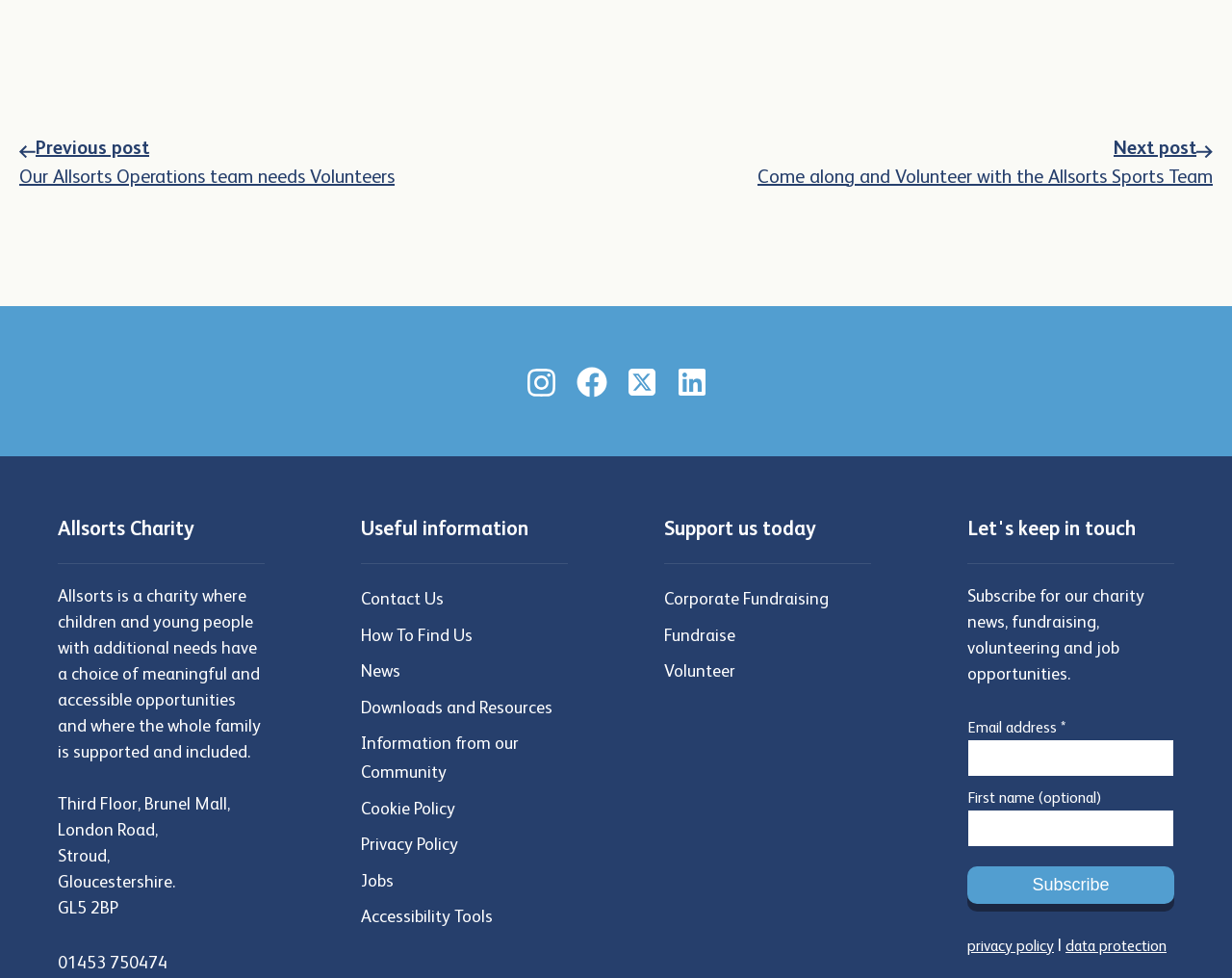Please provide a short answer using a single word or phrase for the question:
What are the social media platforms listed?

Instagram, Facebook, Twitter, LinkedIn